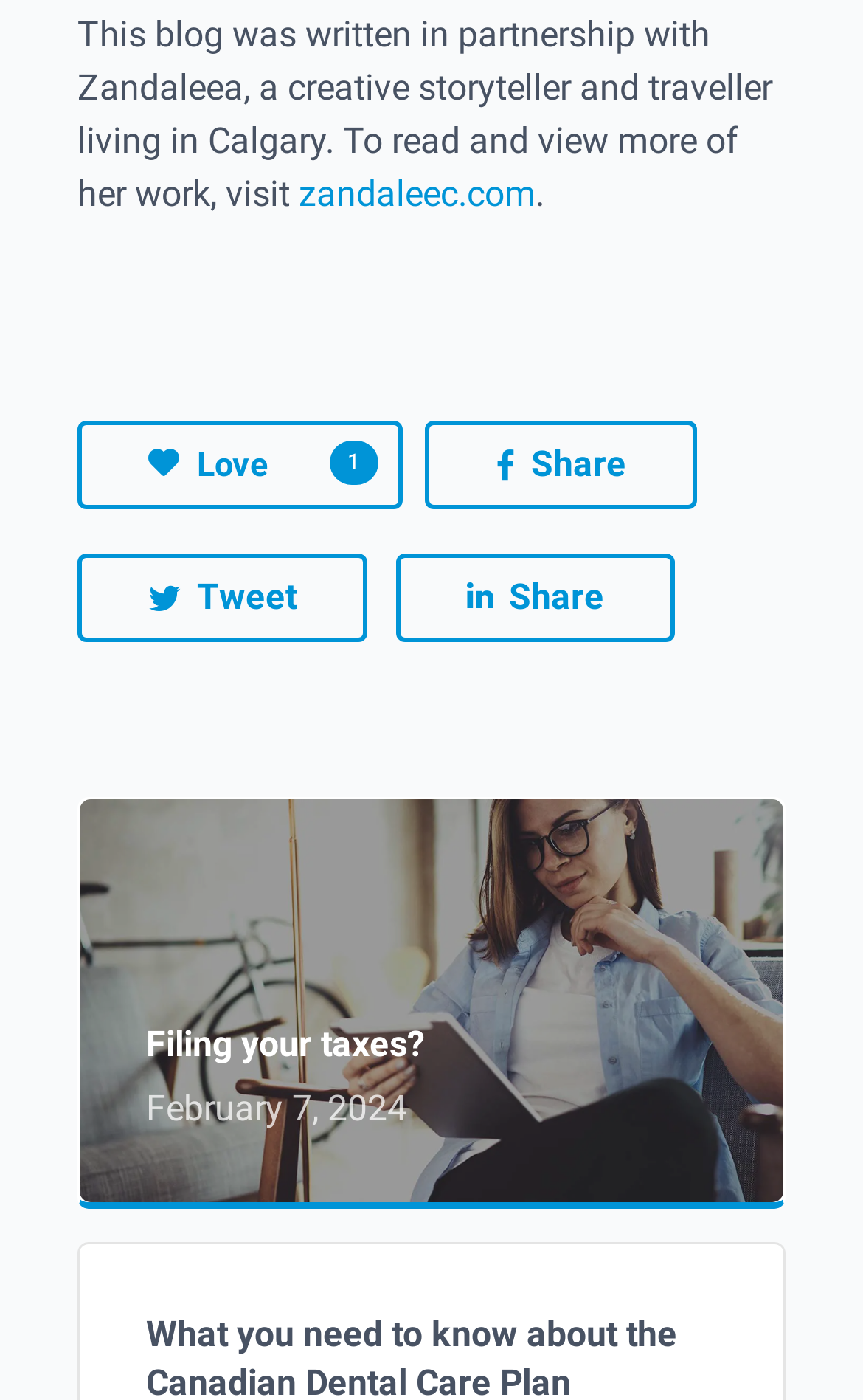How many links are there on the webpage?
Please give a detailed answer to the question using the information shown in the image.

There are six links on the webpage, which include the link to Zandaleea's website, four social media sharing options, and one link to the latest article.